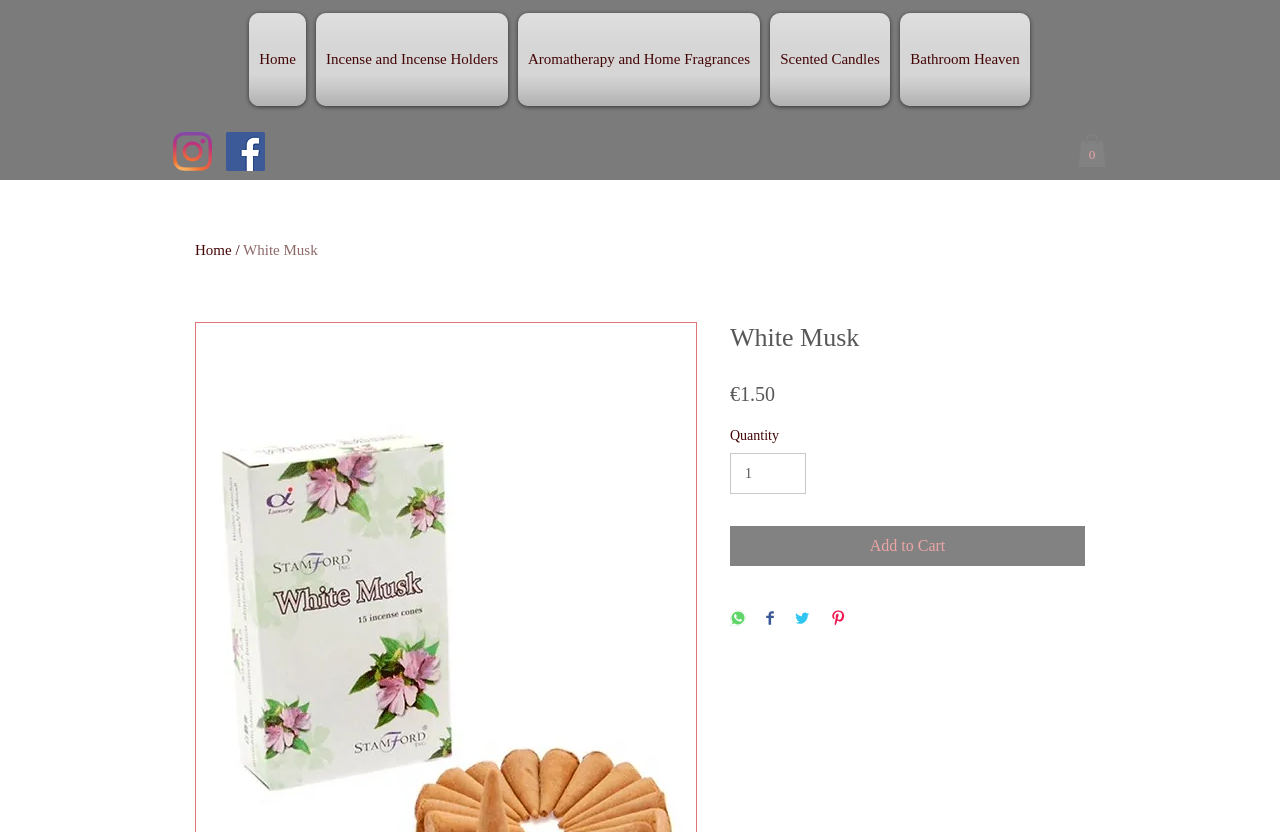Kindly determine the bounding box coordinates of the area that needs to be clicked to fulfill this instruction: "Add White Musk to cart".

[0.57, 0.632, 0.848, 0.68]